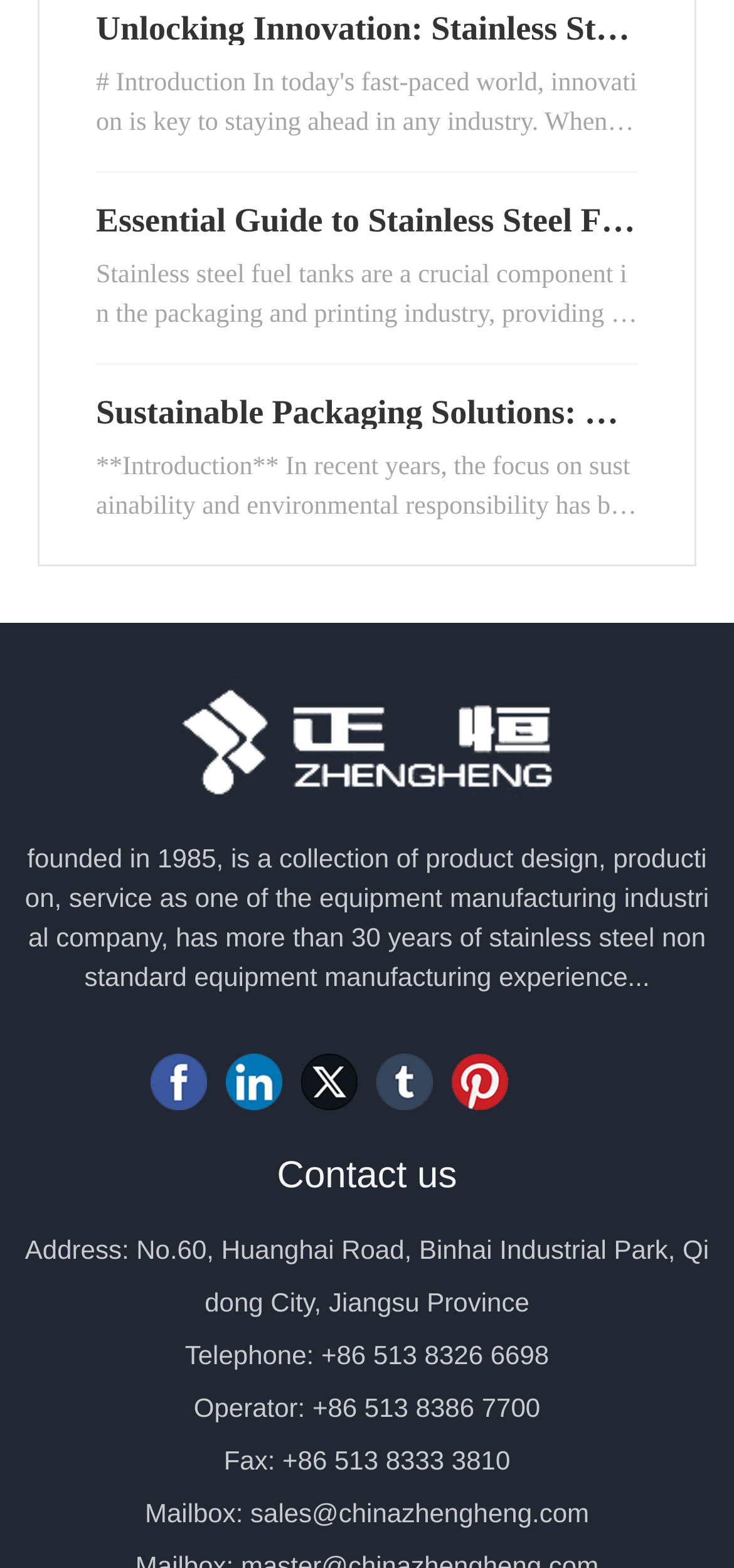Can you determine the bounding box coordinates of the area that needs to be clicked to fulfill the following instruction: "Read about unlocking innovation in stainless steel vertical tanks"?

[0.131, 0.006, 0.866, 0.074]